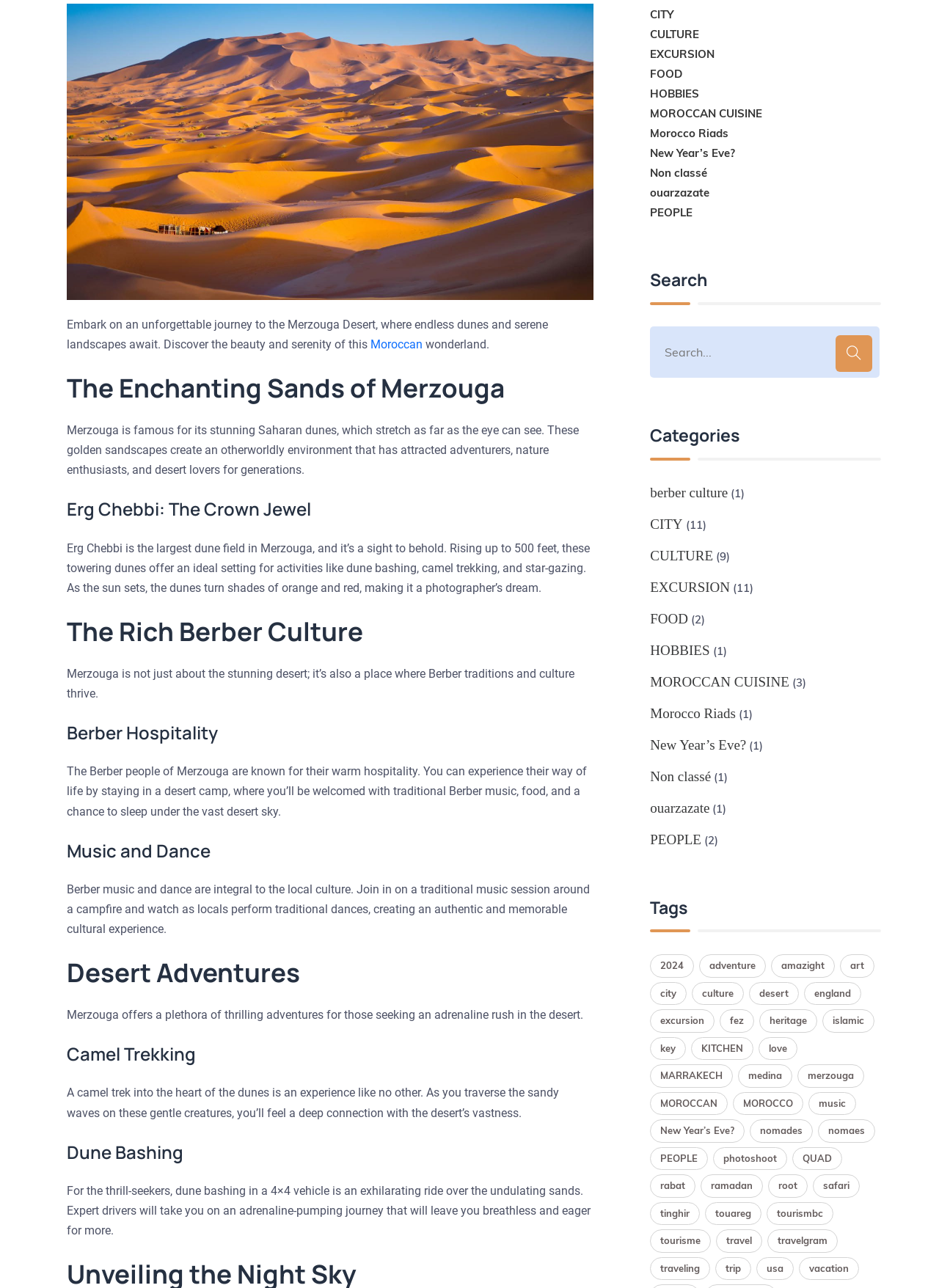Please give a succinct answer to the question in one word or phrase:
How many items are there in the 'MOROCCO' tag?

10 items